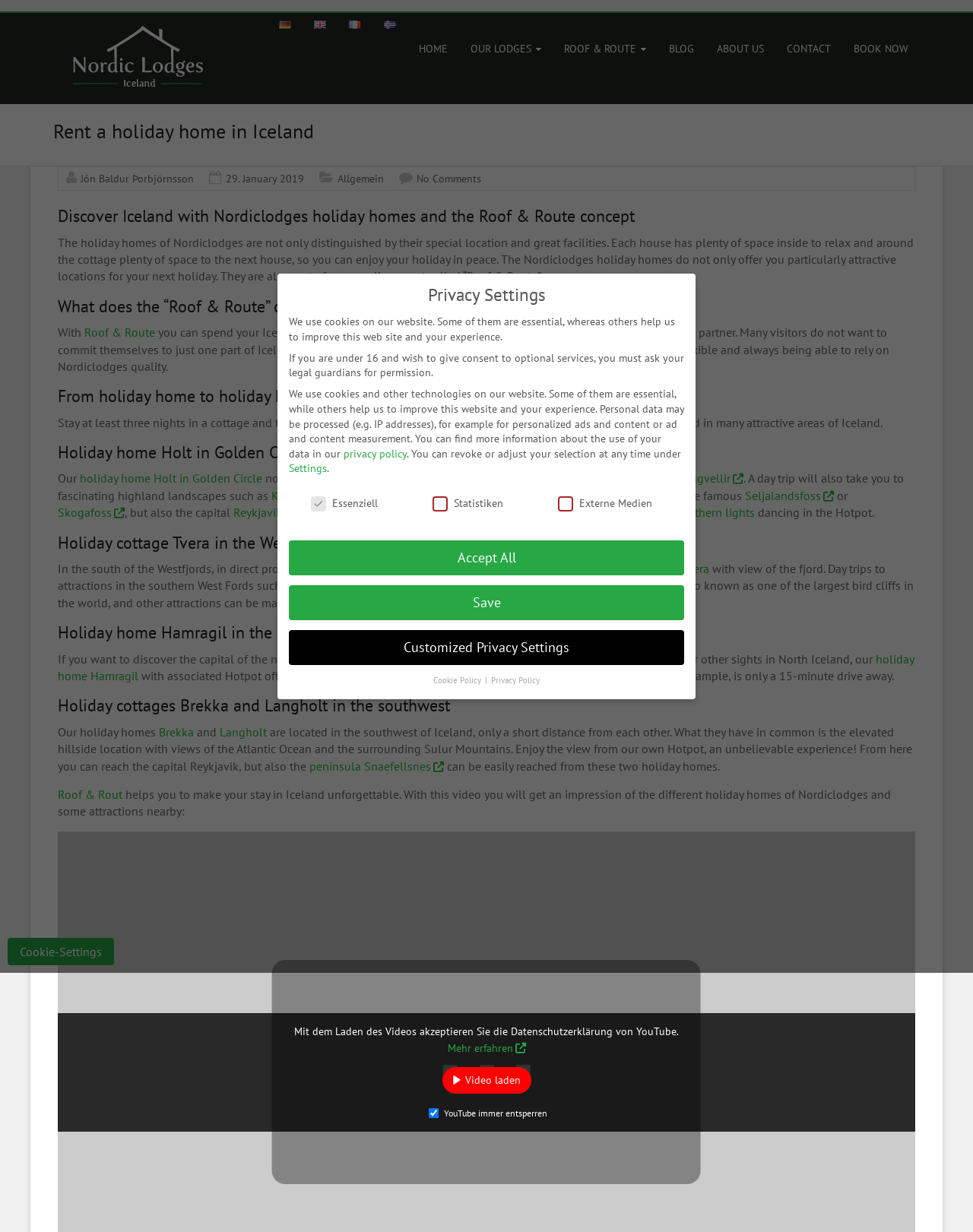What is the concept called that allows flexible holiday planning?
Based on the image, respond with a single word or phrase.

Roof & Route